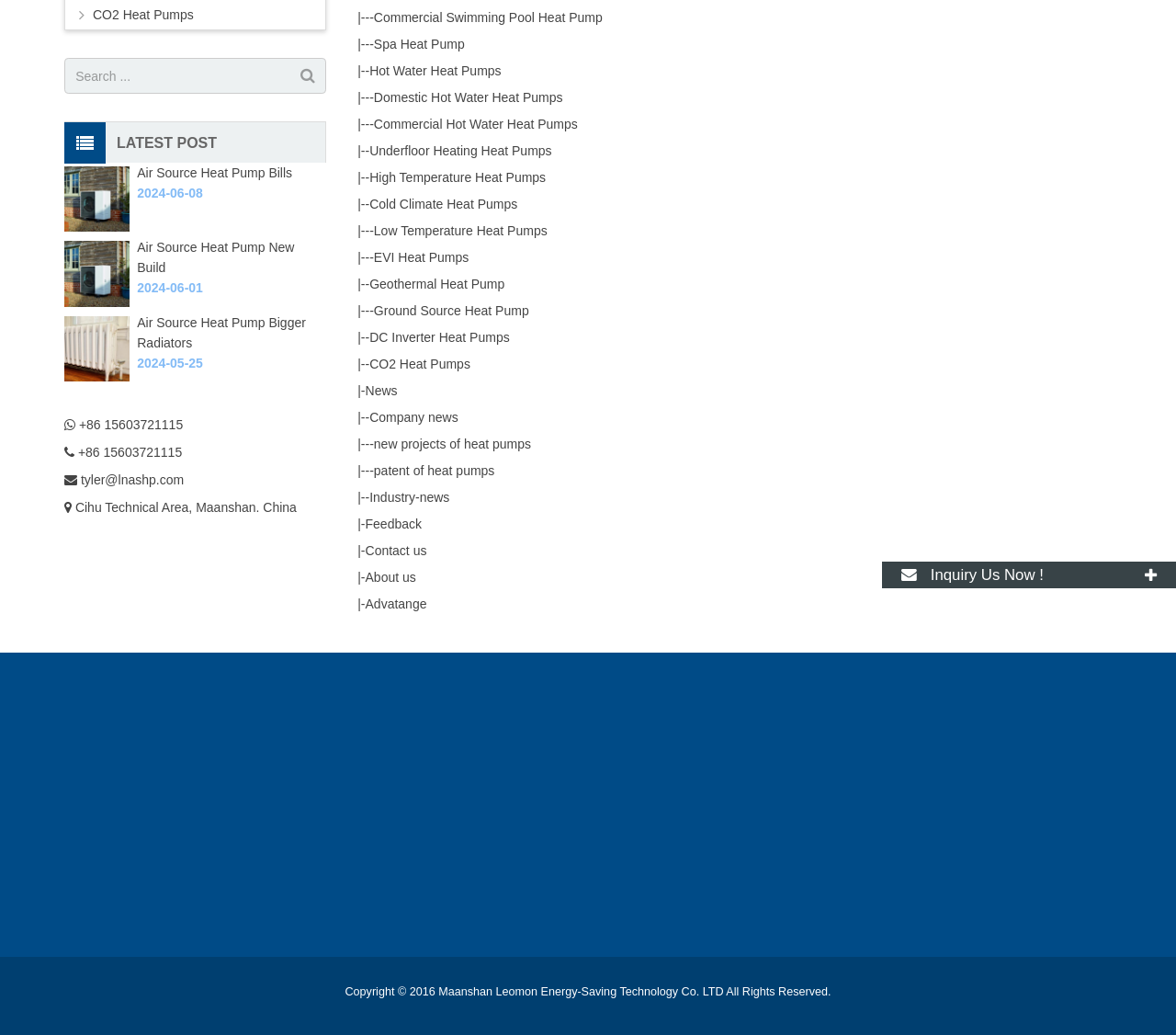Based on the element description "La Porte City", predict the bounding box coordinates of the UI element.

None